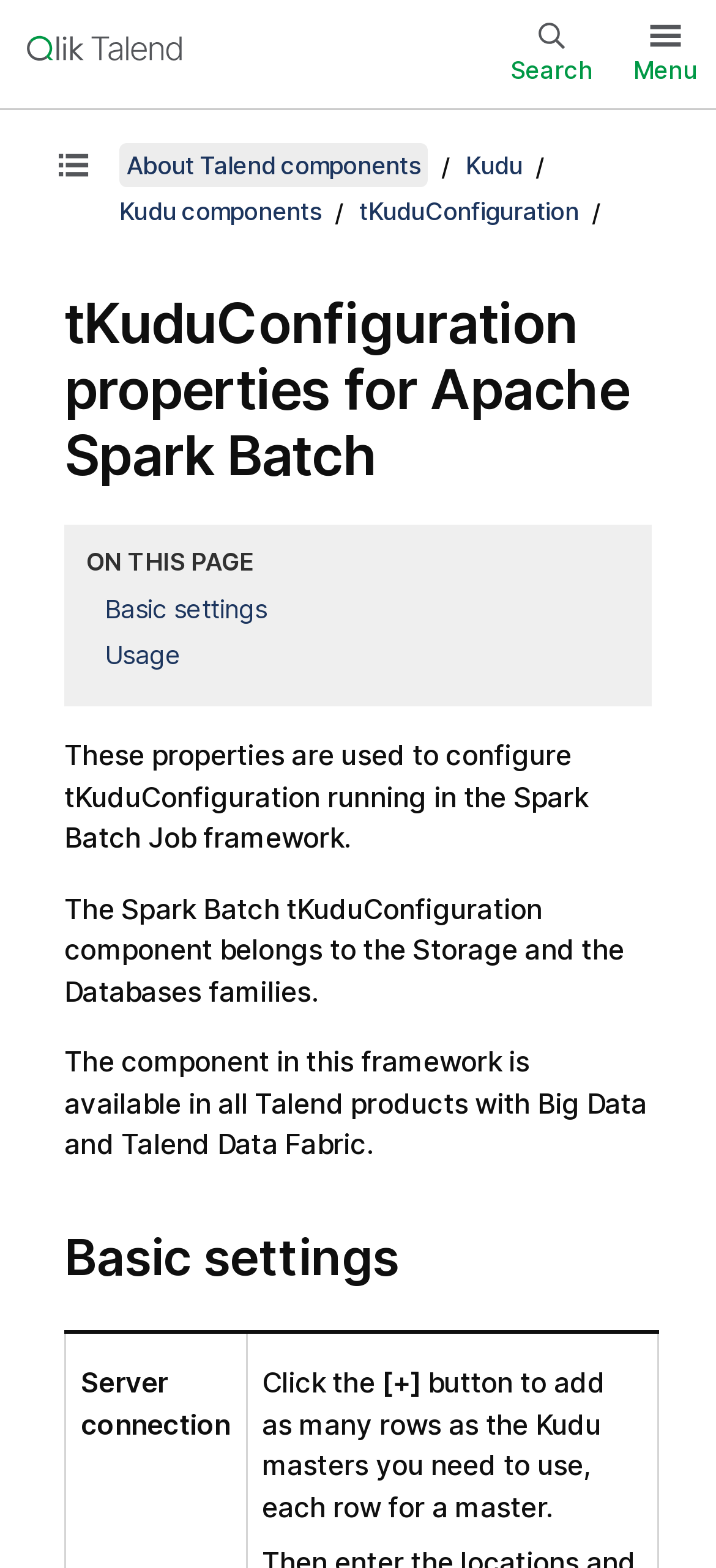Can you determine the bounding box coordinates of the area that needs to be clicked to fulfill the following instruction: "Go to Qlik Talend Help home"?

[0.01, 0.022, 0.282, 0.04]